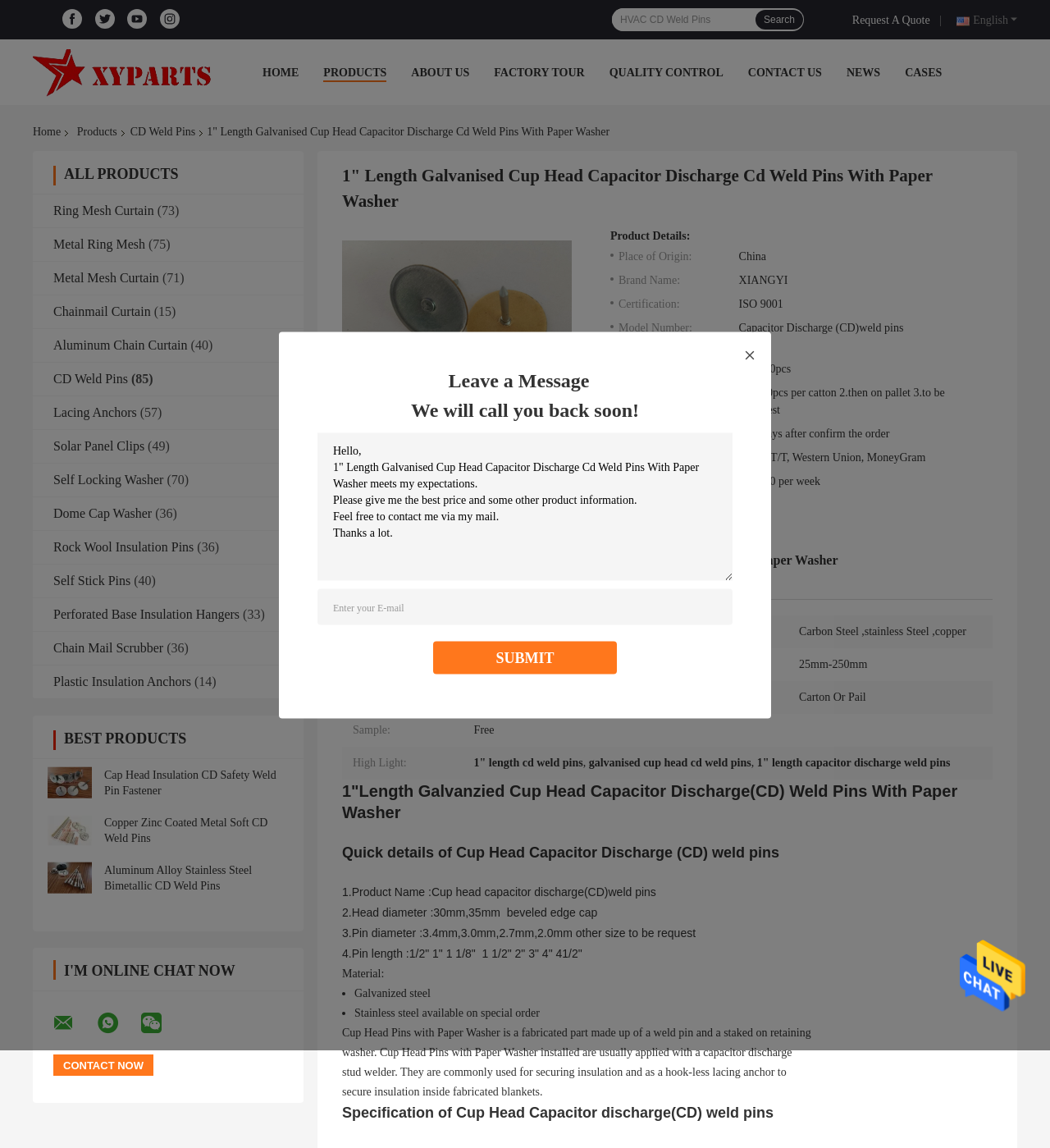How many social media links are present on this webpage?
Please provide a comprehensive answer based on the contents of the image.

I counted the number of social media links by looking at the links with text 'Hebei Xiangyi metal products Co., Ltd Facebook', 'Hebei Xiangyi metal products Co., Ltd Twitter', 'Hebei Xiangyi metal products Co., Ltd YouTube', and 'Hebei Xiangyi metal products Co., Ltd Instagram', which are located at the top of the webpage.